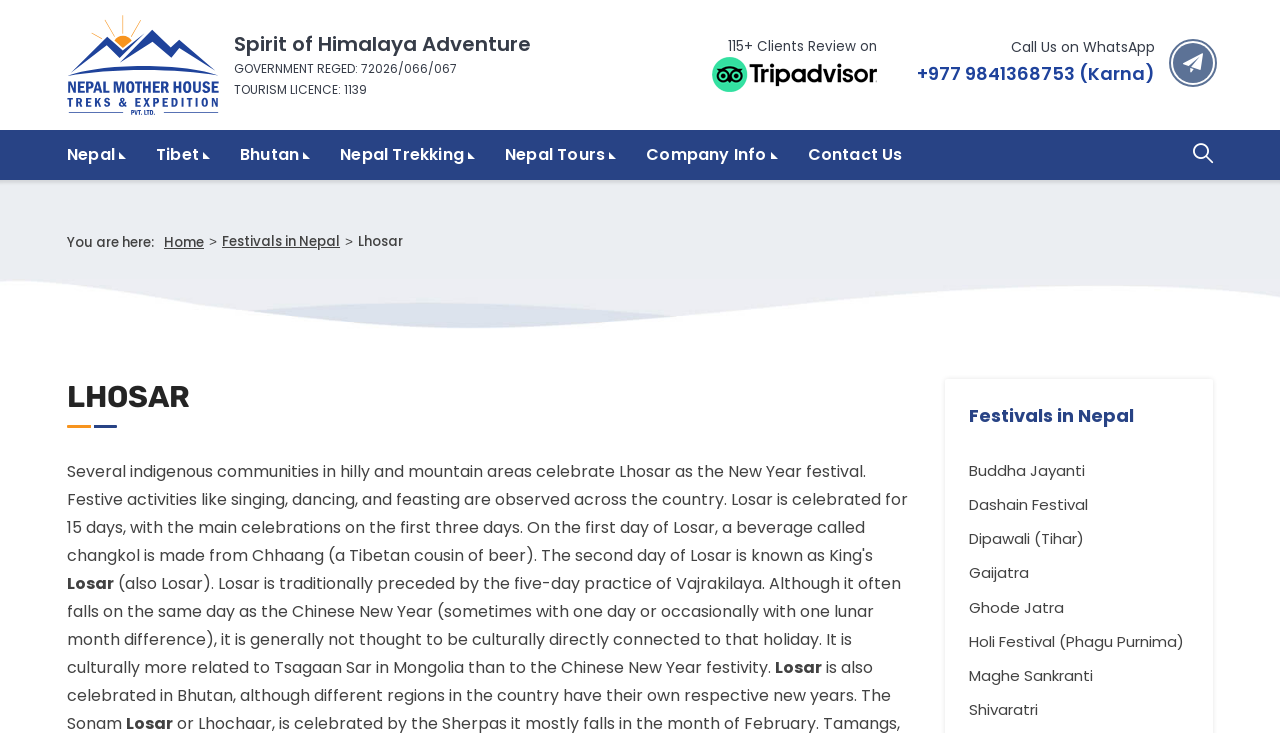Show the bounding box coordinates of the region that should be clicked to follow the instruction: "Go to Nepal Trekking."

[0.254, 0.177, 0.383, 0.246]